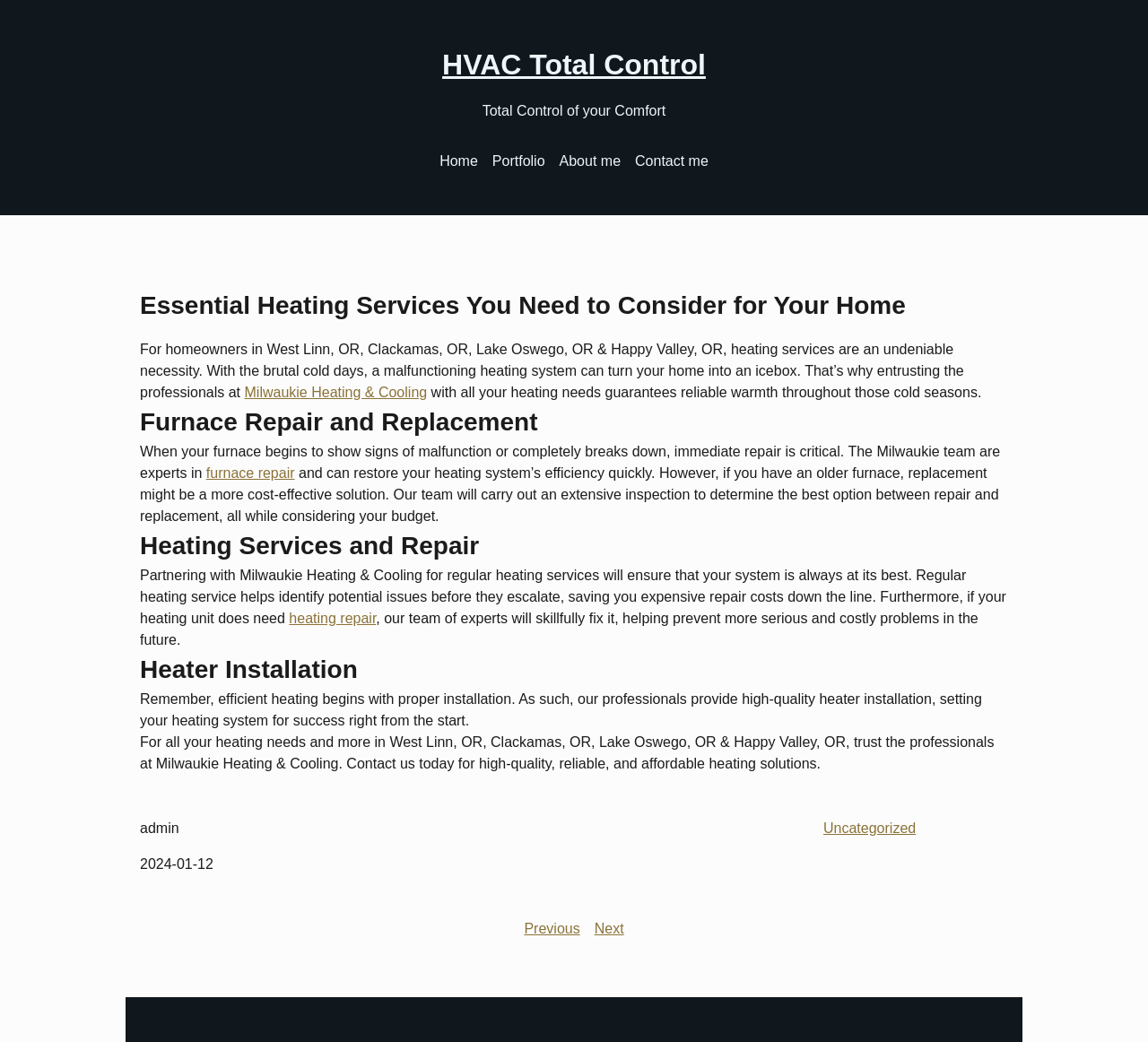What is the main heading of this webpage? Please extract and provide it.

HVAC Total Control